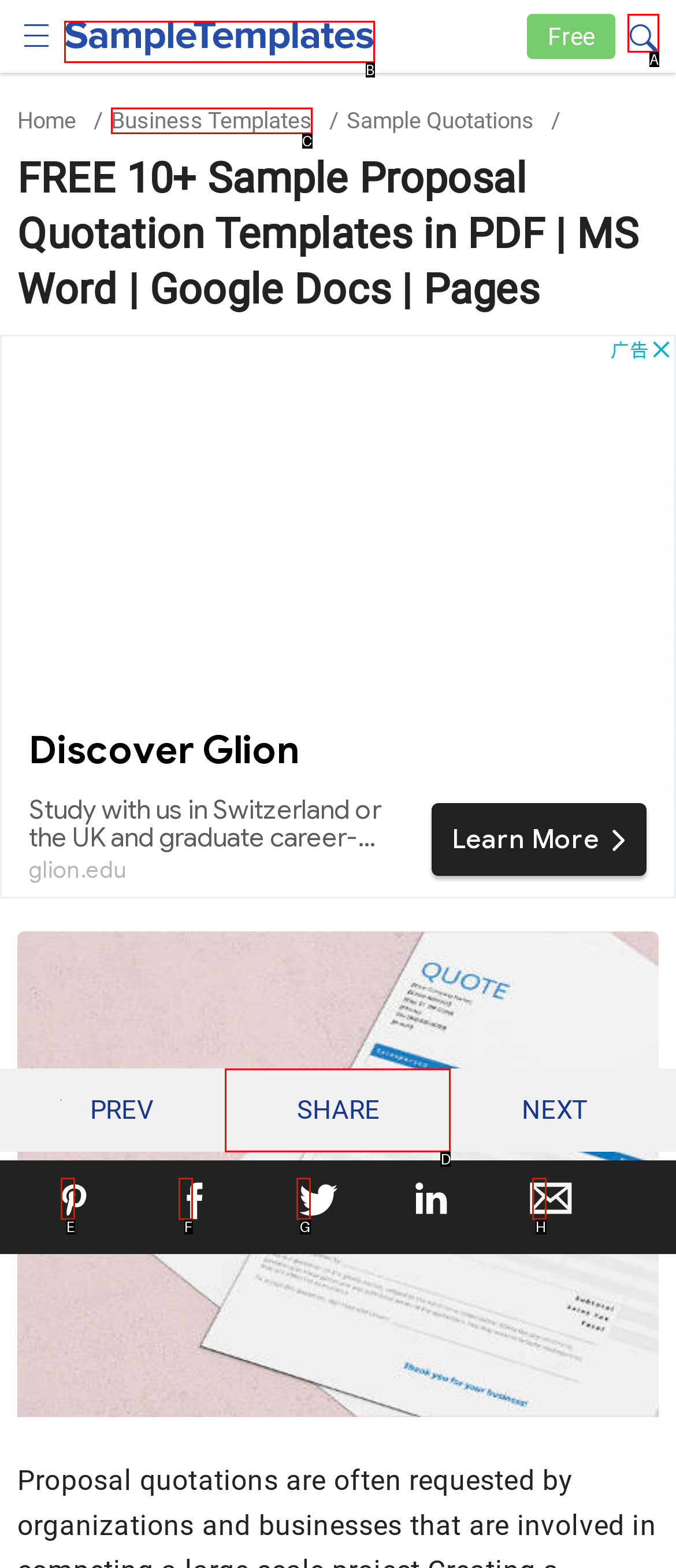Select the HTML element that matches the description: 1 year ago. Provide the letter of the chosen option as your answer.

None